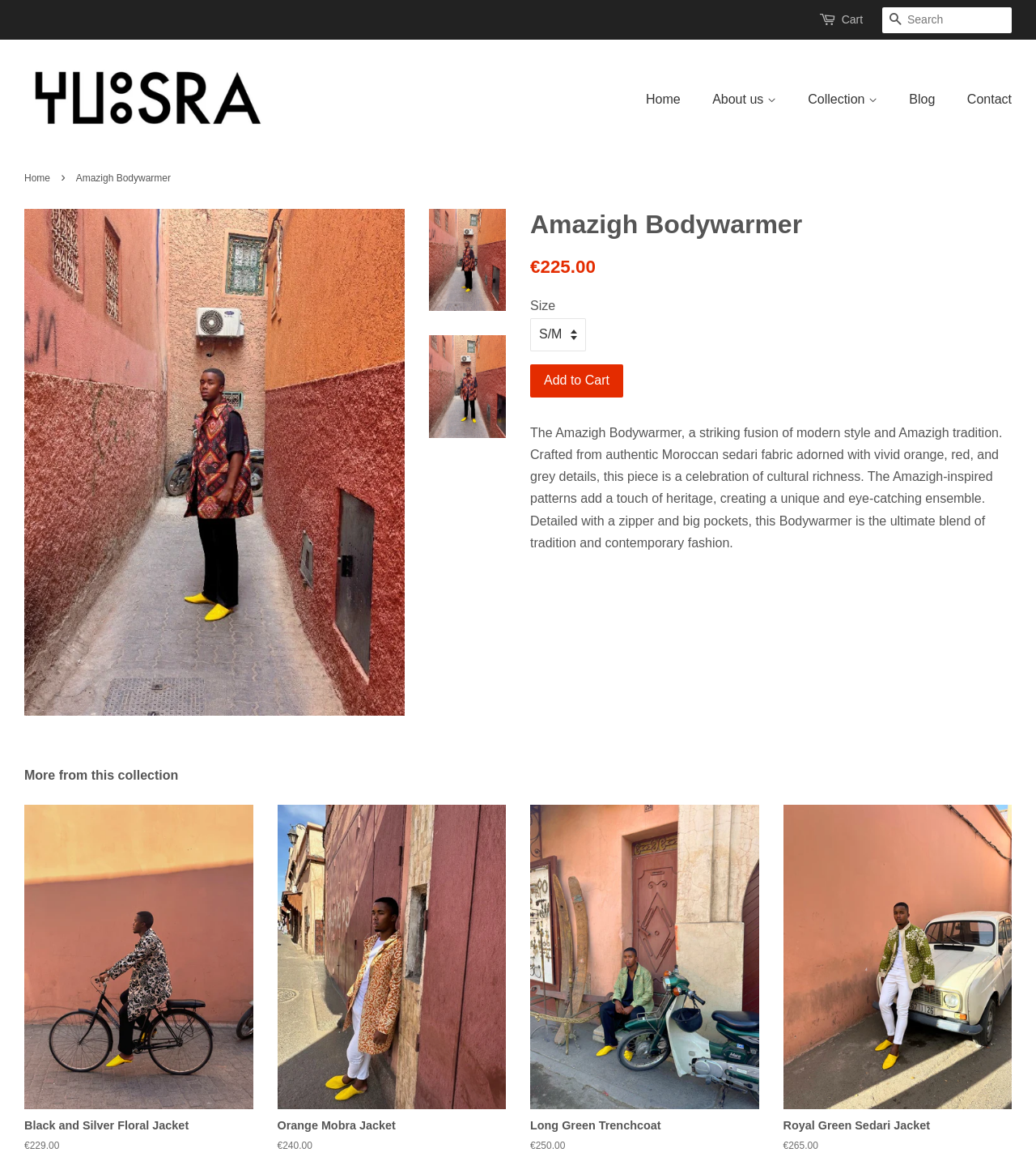What is the type of fabric used in the Amazigh Bodywarmer?
Answer the question in a detailed and comprehensive manner.

I determined the answer by reading the product description which mentions that the Amazigh Bodywarmer is 'Crafted from authentic Moroccan sedari fabric adorned with vivid orange, red, and grey details'.